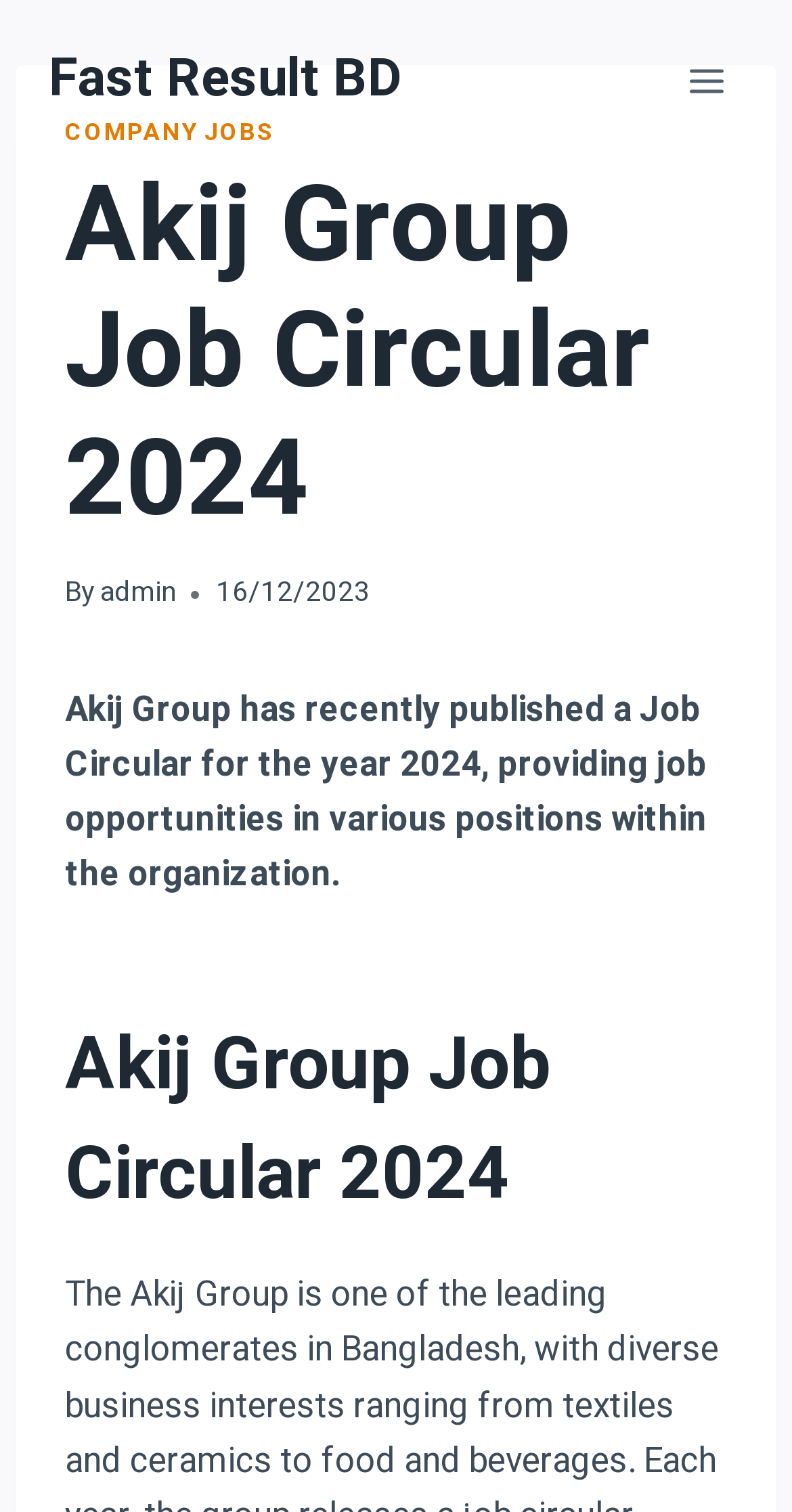What is the purpose of the job circular?
Please provide a single word or phrase based on the screenshot.

Providing job opportunities